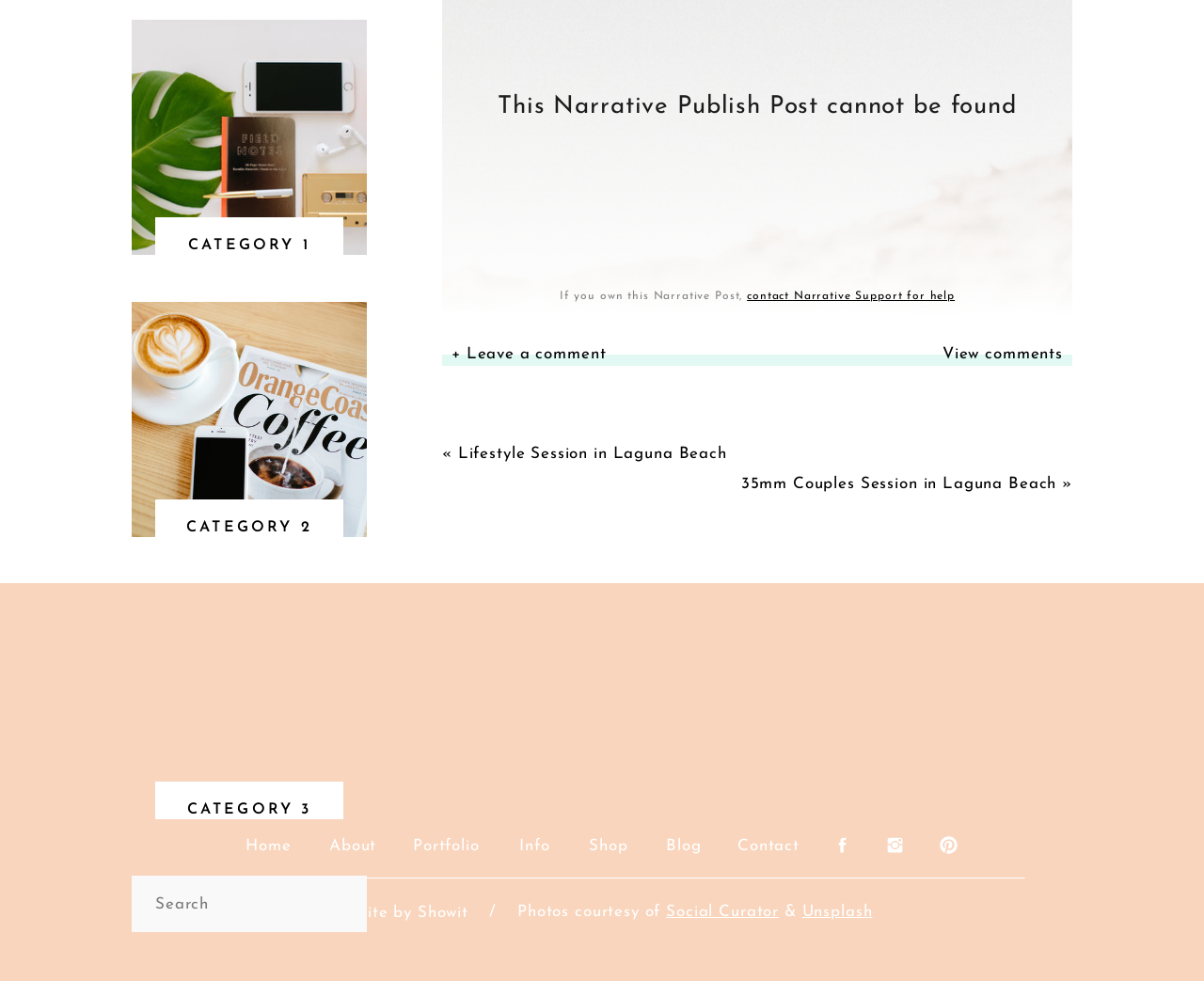Please identify the bounding box coordinates of the element I need to click to follow this instruction: "Search for something".

[0.129, 0.906, 0.285, 0.938]